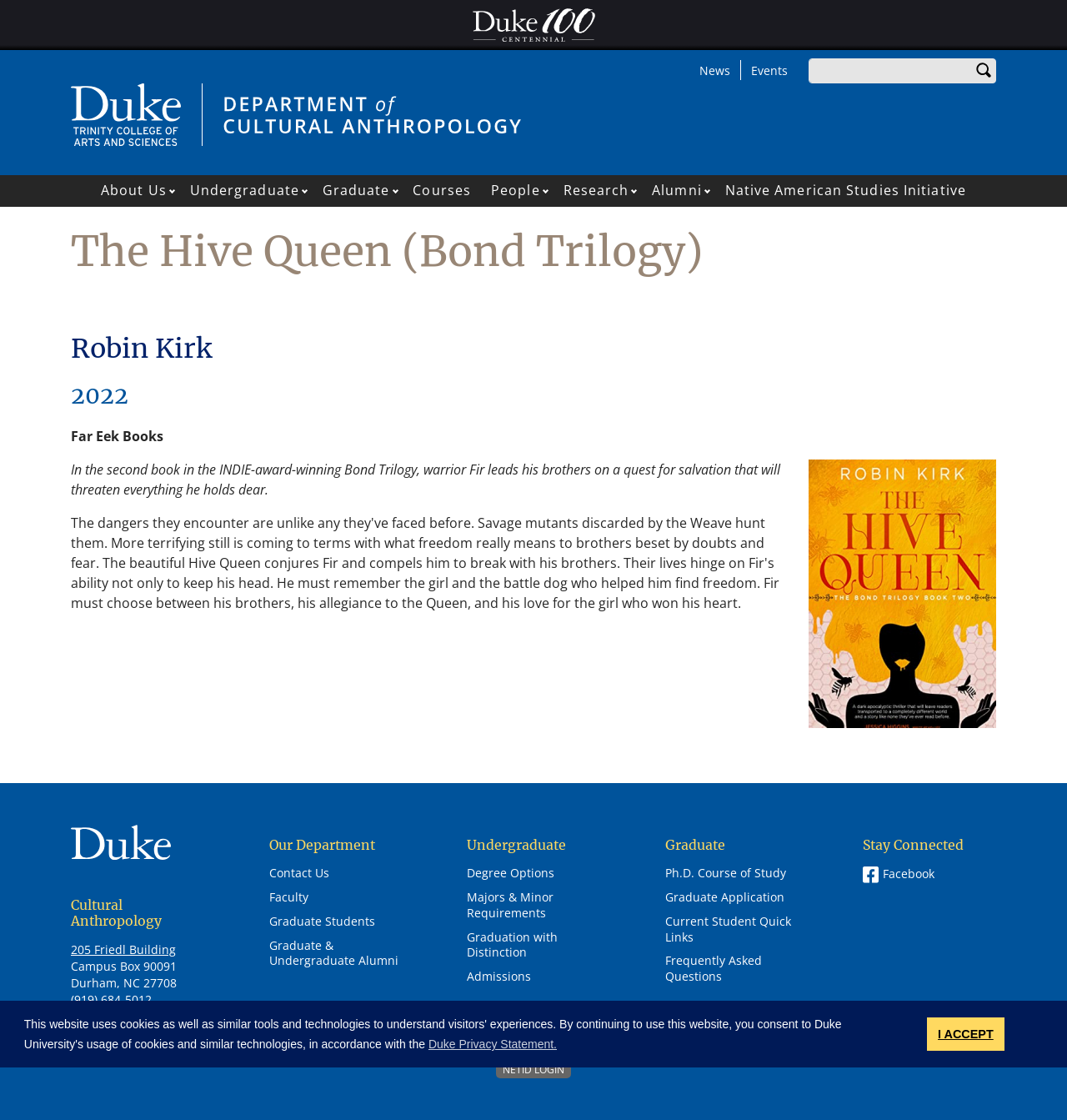Please find the bounding box coordinates of the element's region to be clicked to carry out this instruction: "Contact Us".

[0.252, 0.773, 0.308, 0.787]